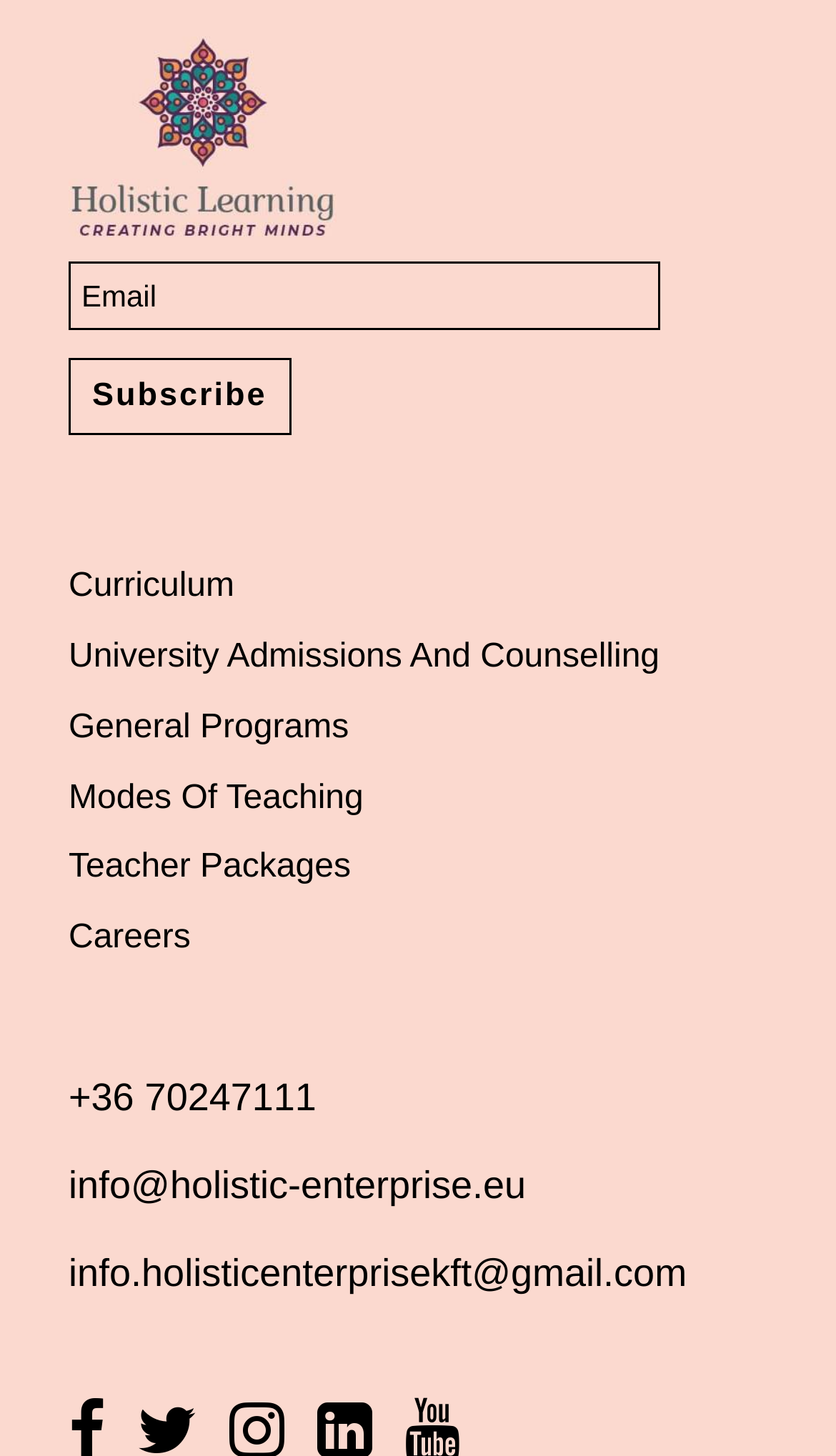What is the topic of the 'Curriculum' link?
Please elaborate on the answer to the question with detailed information.

The 'Curriculum' link is placed among other links related to education, such as 'University Admissions And Counselling' and 'General Programs', suggesting that it is related to educational curriculum or courses.